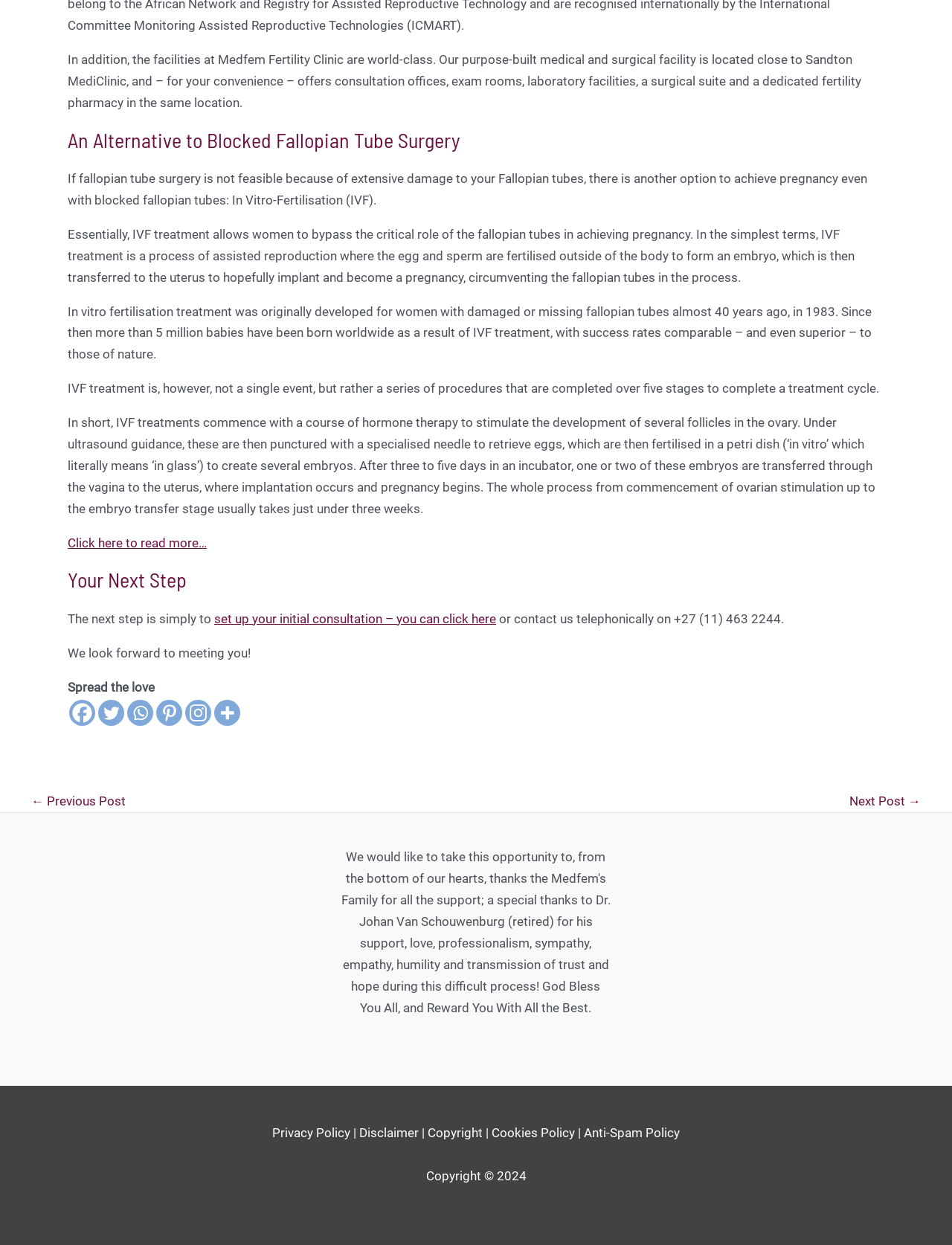Answer the question briefly using a single word or phrase: 
What is the contact number of Medfem Fertility Clinic?

+27 (11) 463 2244